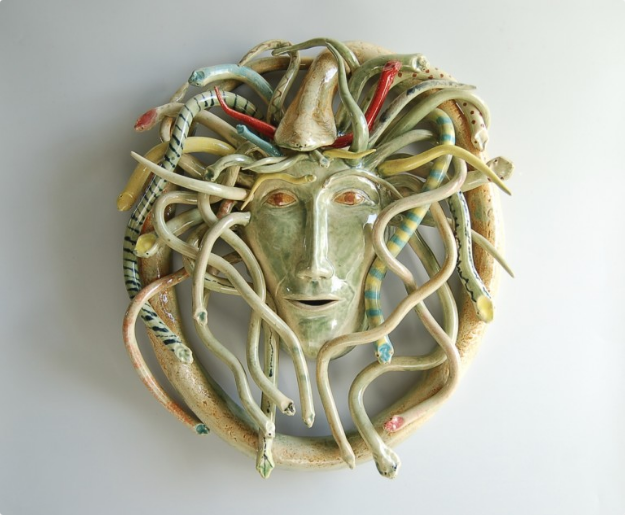When does the exhibition open?
Look at the image and respond to the question as thoroughly as possible.

According to the caption, the exhibition opens on October 27, which coincides with the popular Final Friday events in the area.